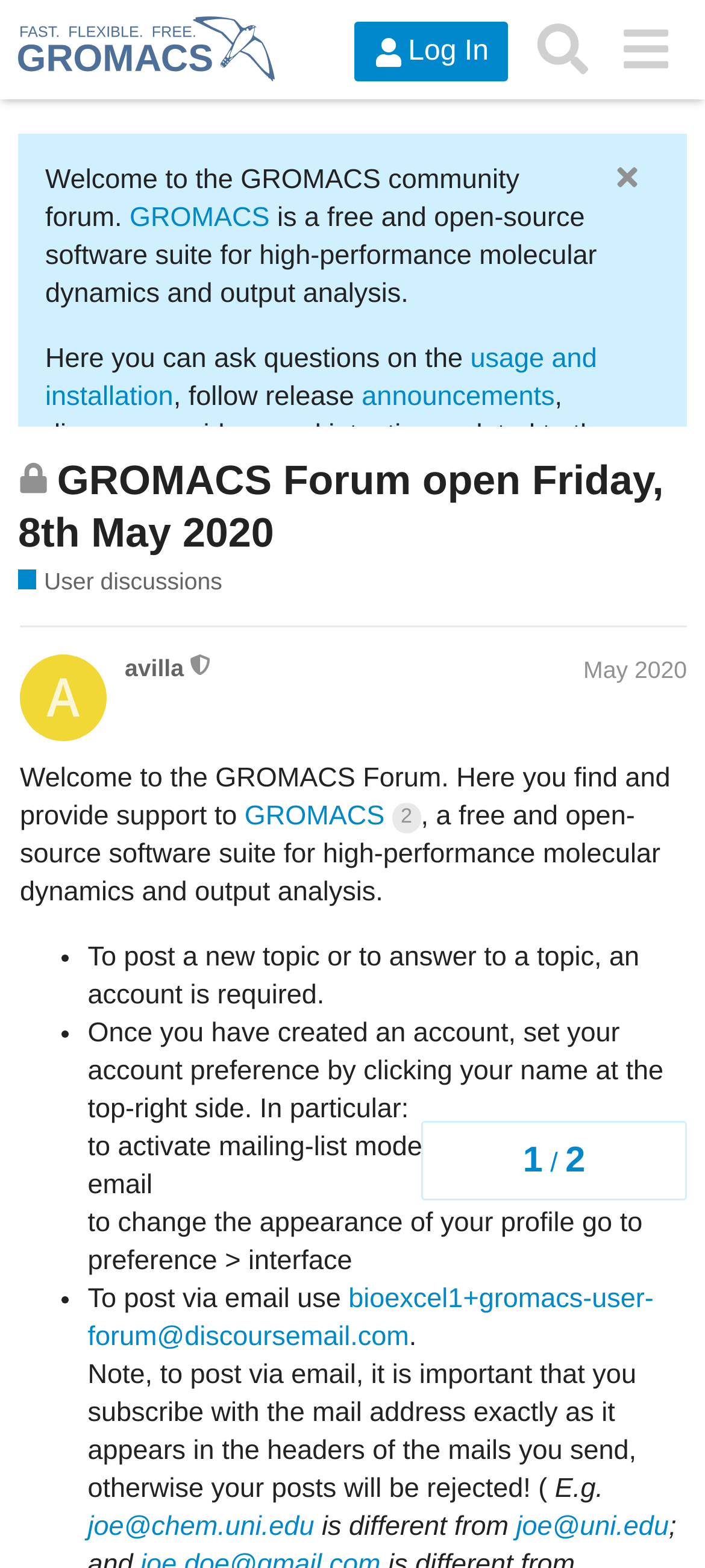Please locate the bounding box coordinates of the element's region that needs to be clicked to follow the instruction: "View user discussions". The bounding box coordinates should be provided as four float numbers between 0 and 1, i.e., [left, top, right, bottom].

[0.026, 0.36, 0.315, 0.381]